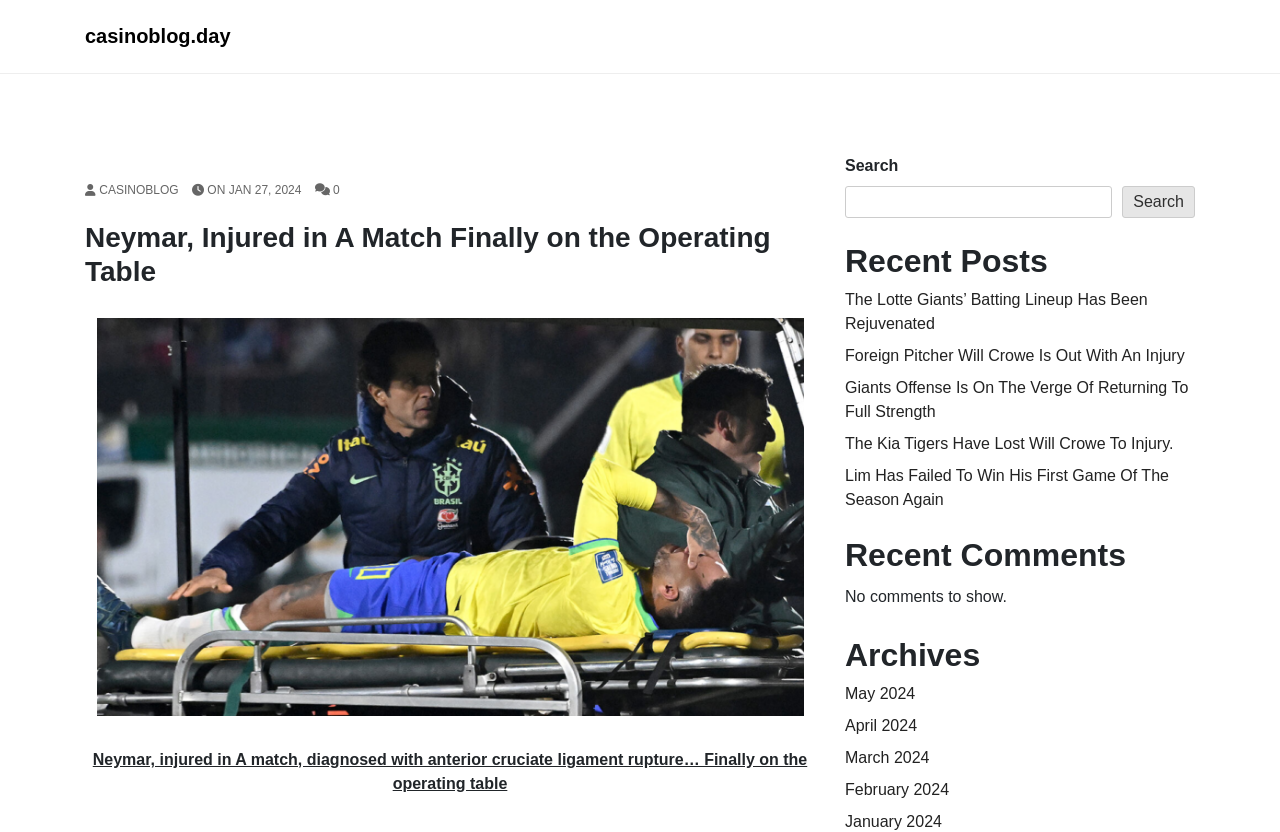Can you show the bounding box coordinates of the region to click on to complete the task described in the instruction: "Search for something"?

[0.66, 0.185, 0.934, 0.262]